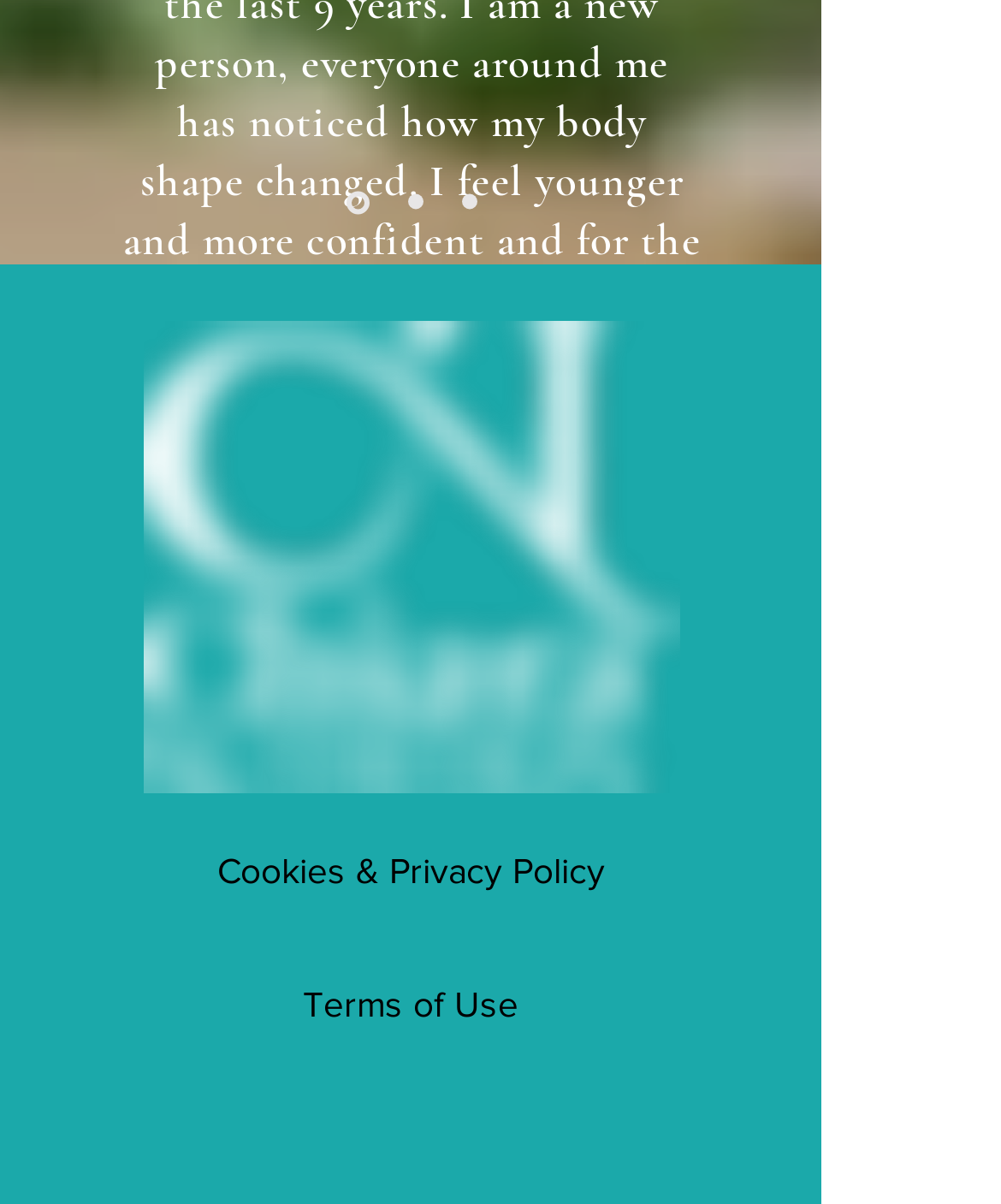Based on the visual content of the image, answer the question thoroughly: What is the name of the image file?

I found an image element with the description 'CN master reverse.png', which is the name of the image file.